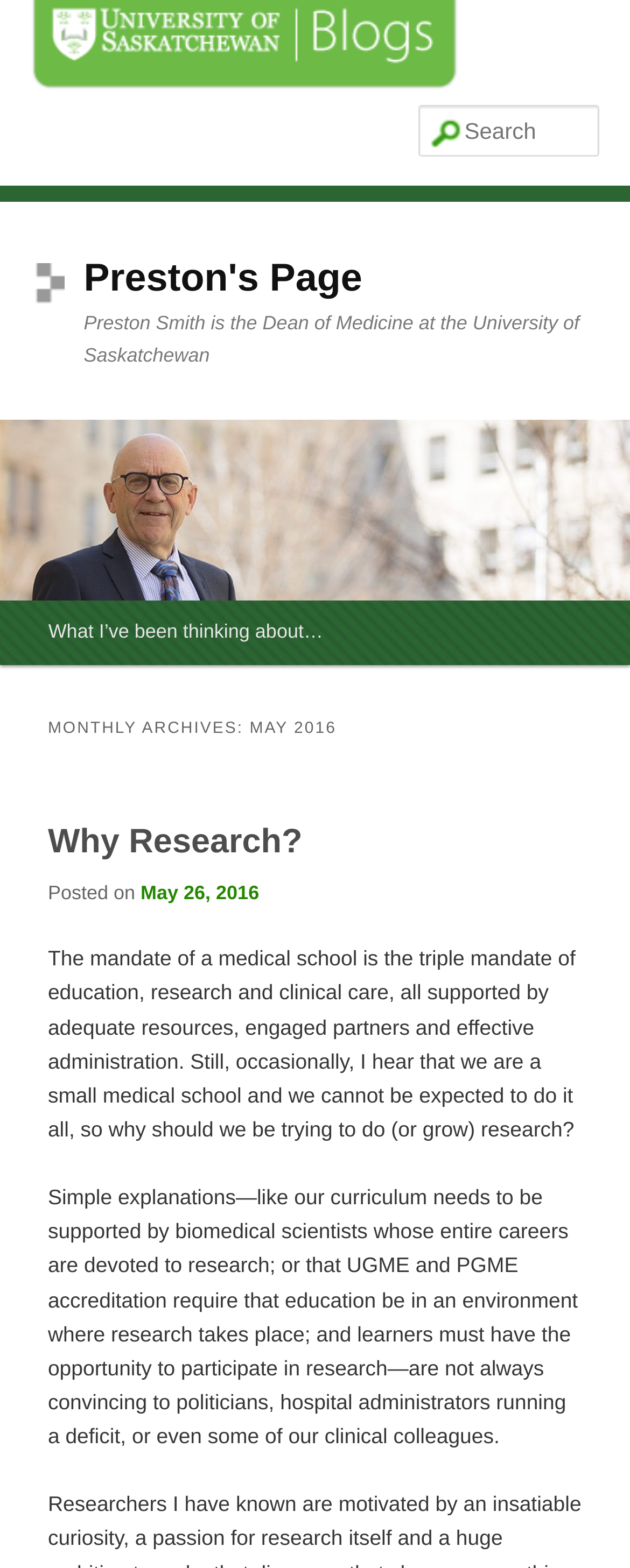Please give a succinct answer using a single word or phrase:
What is the purpose of the search box?

To search the webpage